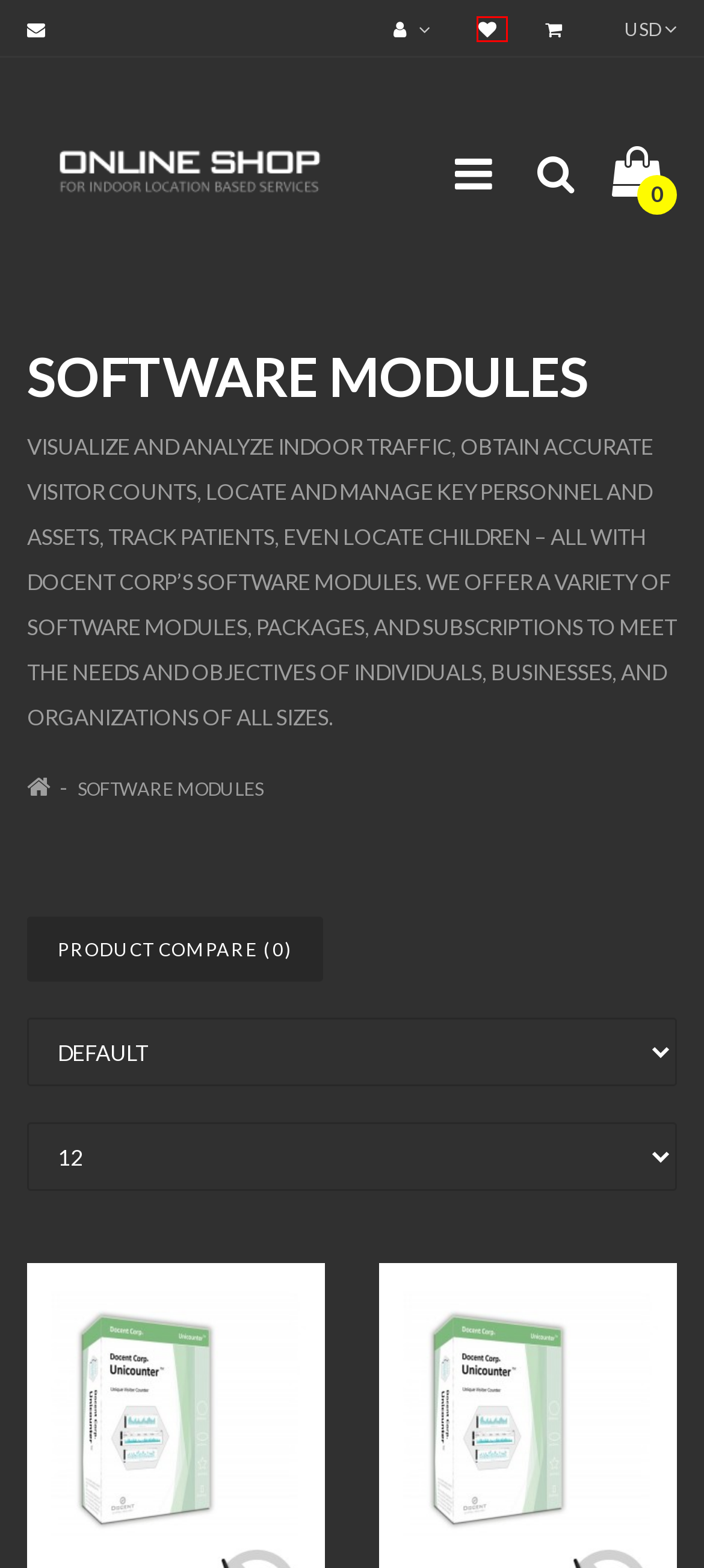You have a screenshot of a webpage with an element surrounded by a red bounding box. Choose the webpage description that best describes the new page after clicking the element inside the red bounding box. Here are the candidates:
A. Q&A
B. Securitrack™ Subscription for 4 nodes
C. Starter's Kit for Distributors (16 nodes + 12 tags + all software features)
D. Docent Corp: A Leader in Location-based Services & Positioning Systems
E. Shopping Cart
F. Chromap™  Monthly Subscription for 4 nodes
G. Account Login
H. Product Comparison

G